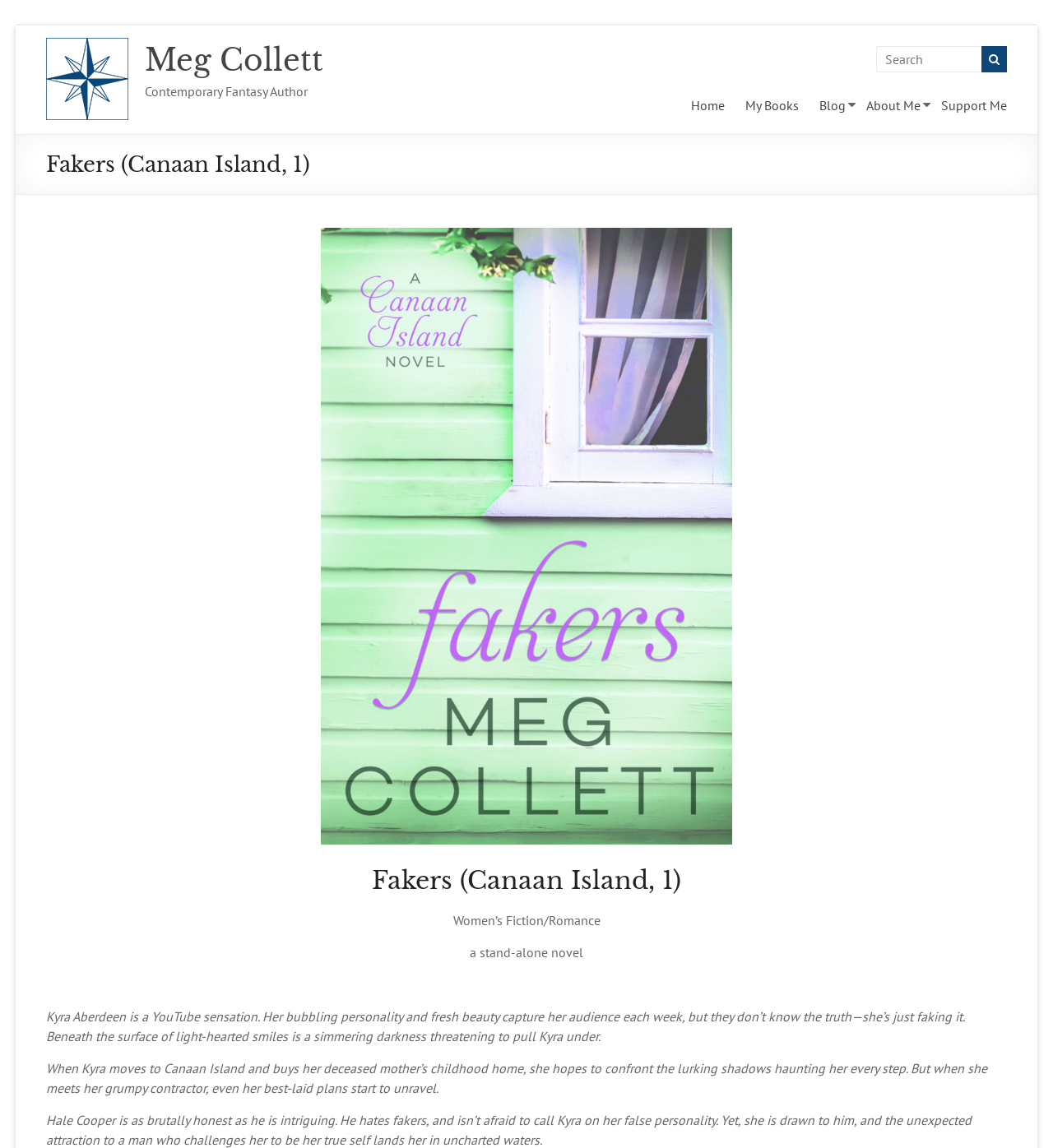Can you provide the bounding box coordinates for the element that should be clicked to implement the instruction: "Go to Meg Collett's homepage"?

[0.044, 0.033, 0.122, 0.047]